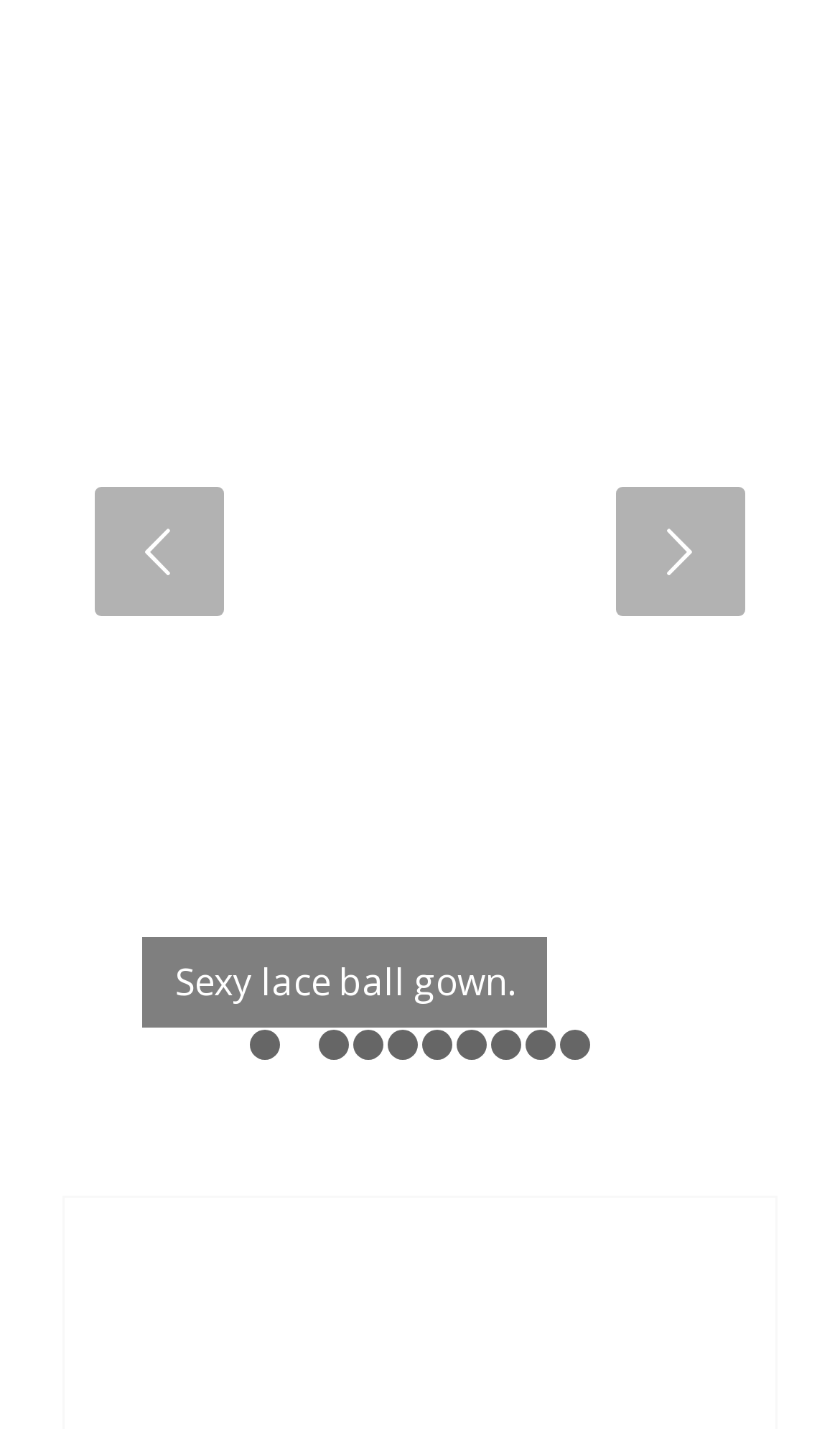Locate the bounding box coordinates of the element I should click to achieve the following instruction: "view the first page".

[0.297, 0.72, 0.333, 0.741]